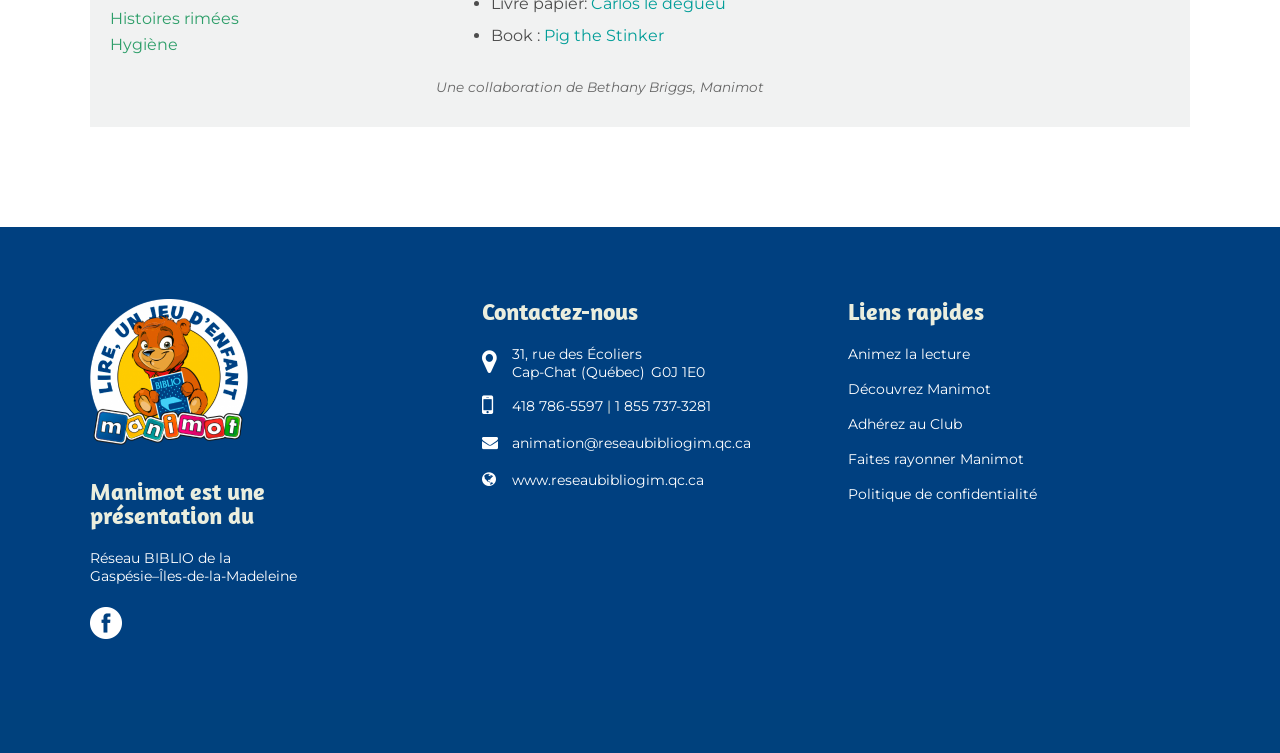Please specify the bounding box coordinates of the region to click in order to perform the following instruction: "Go to 'Animez la lecture'".

[0.663, 0.458, 0.93, 0.482]